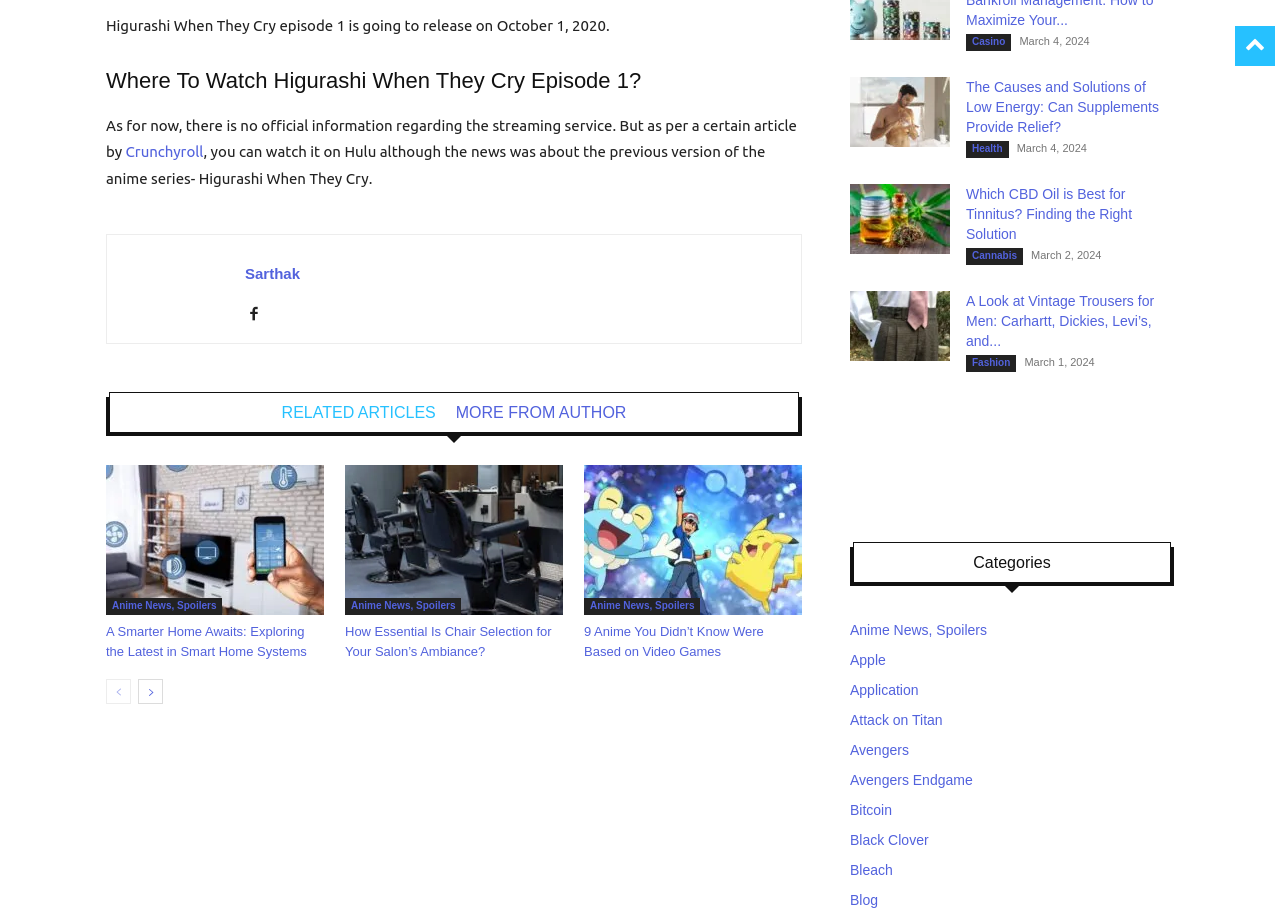What is the release date of Higurashi When They Cry episode 1?
Using the image, provide a detailed and thorough answer to the question.

The release date of Higurashi When They Cry episode 1 is mentioned in the first StaticText element, which says 'Higurashi When They Cry episode 1 is going to release on October 1, 2020.'